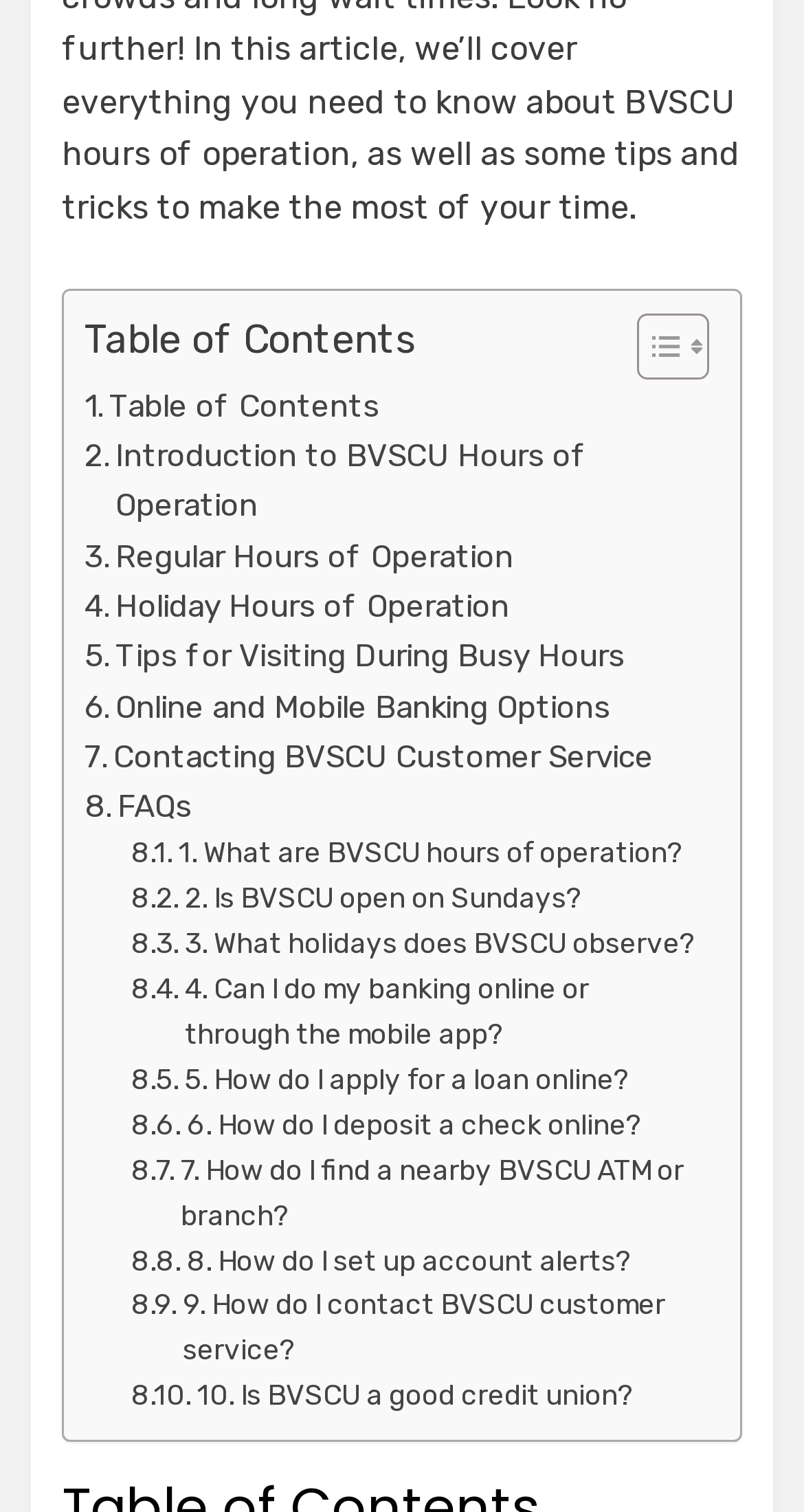Reply to the question with a single word or phrase:
What is the purpose of the toggle button in the table of contents?

Toggle Table of Content